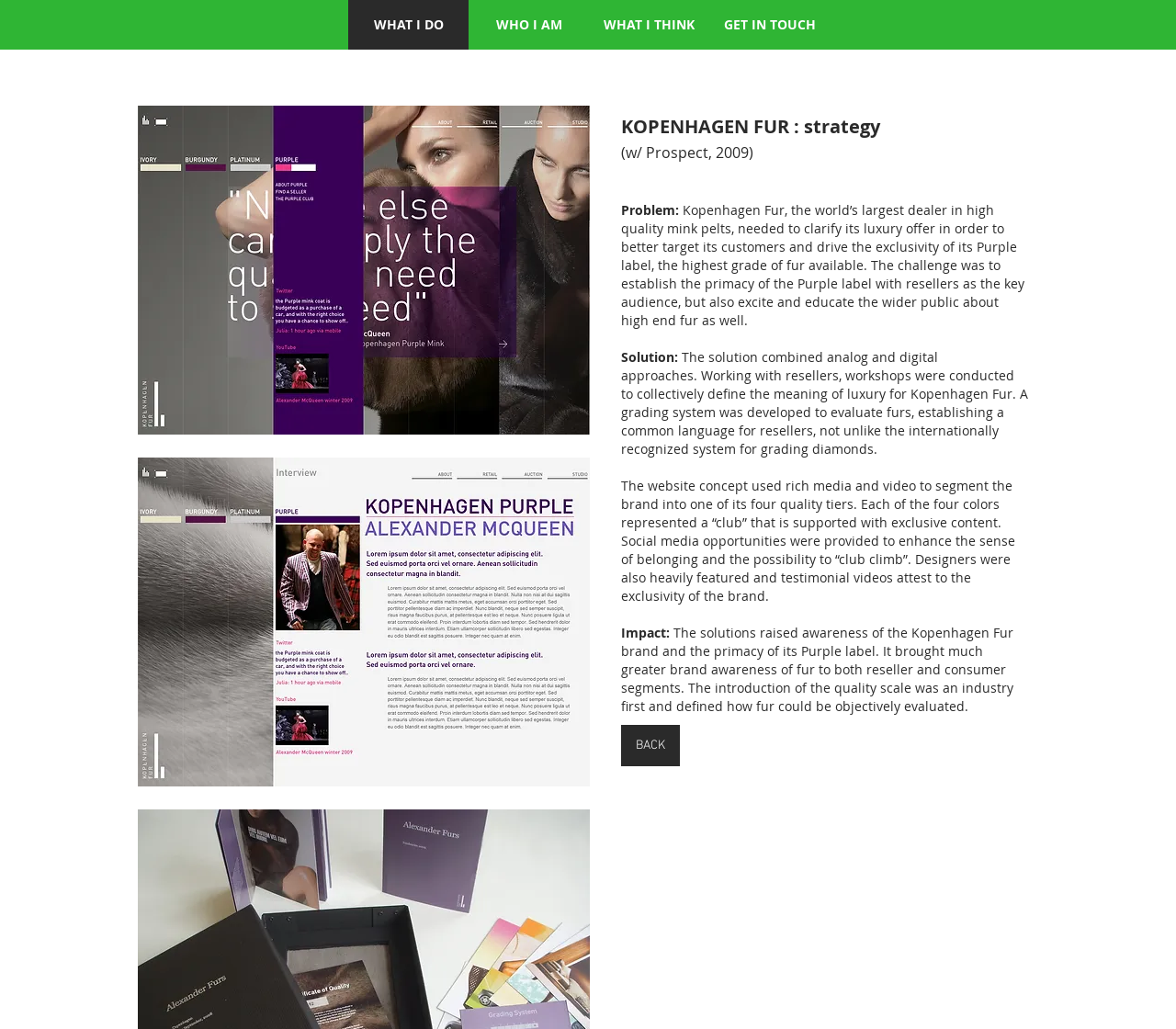What type of content is used to support each 'club'?
Provide an in-depth answer to the question, covering all aspects.

According to the solution description, each of the four 'clubs' is supported with exclusive content, which is used to segment the brand and provide a sense of belonging to the customers.